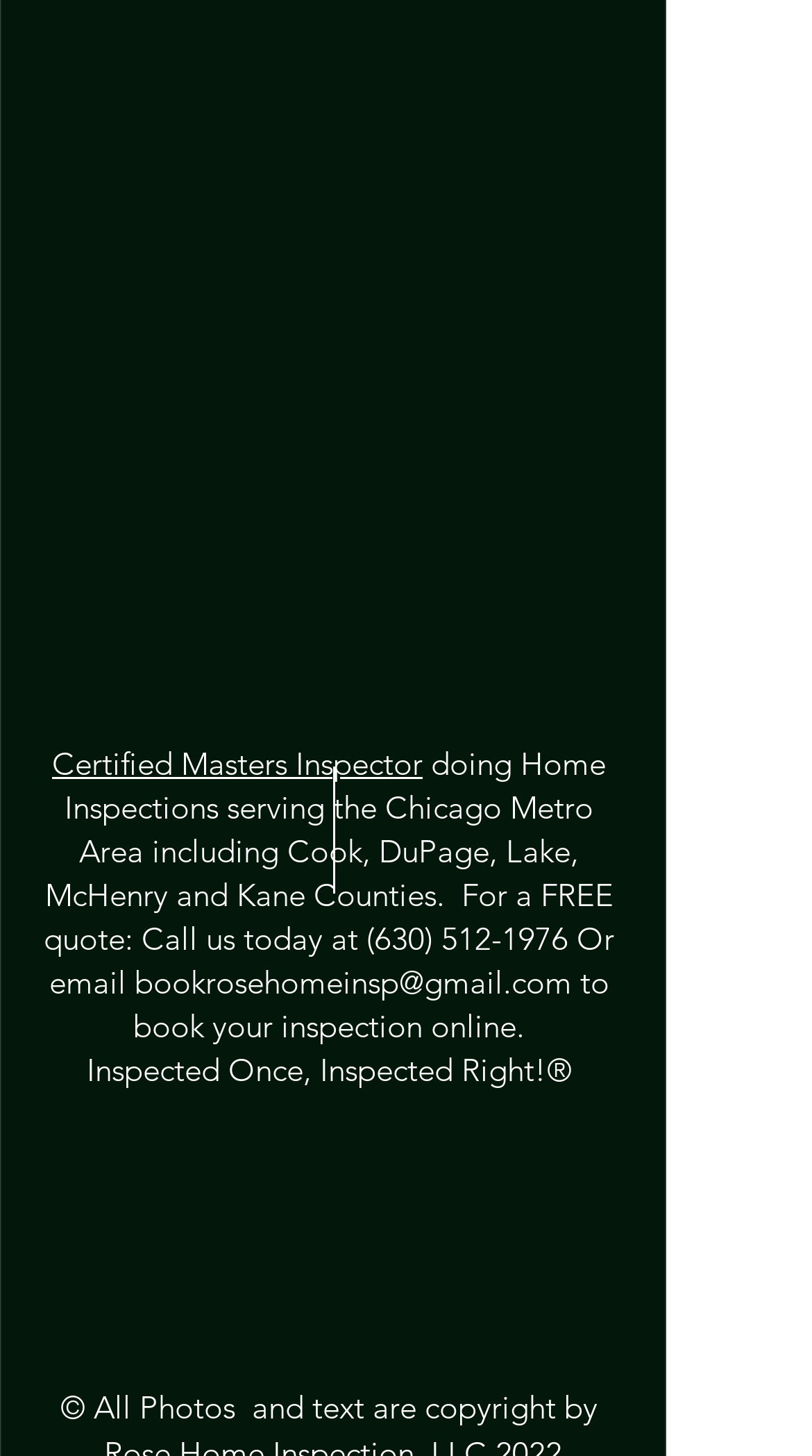Identify the bounding box coordinates of the element that should be clicked to fulfill this task: "Click Certified Masters Inspector". The coordinates should be provided as four float numbers between 0 and 1, i.e., [left, top, right, bottom].

[0.064, 0.51, 0.521, 0.538]